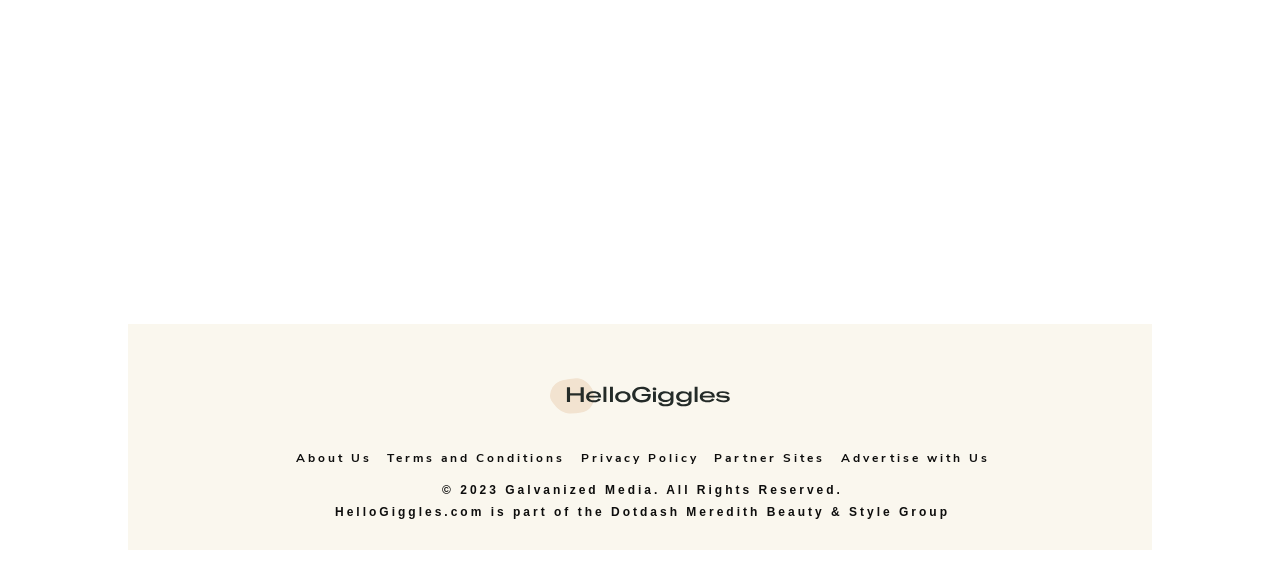Please provide a comprehensive response to the question based on the details in the image: What are the main sections of the website?

The main sections of the website can be determined by looking at the links at the bottom of the webpage, which include 'About Us', 'Terms and Conditions', 'Privacy Policy', 'Partner Sites', and 'Advertise with Us'.